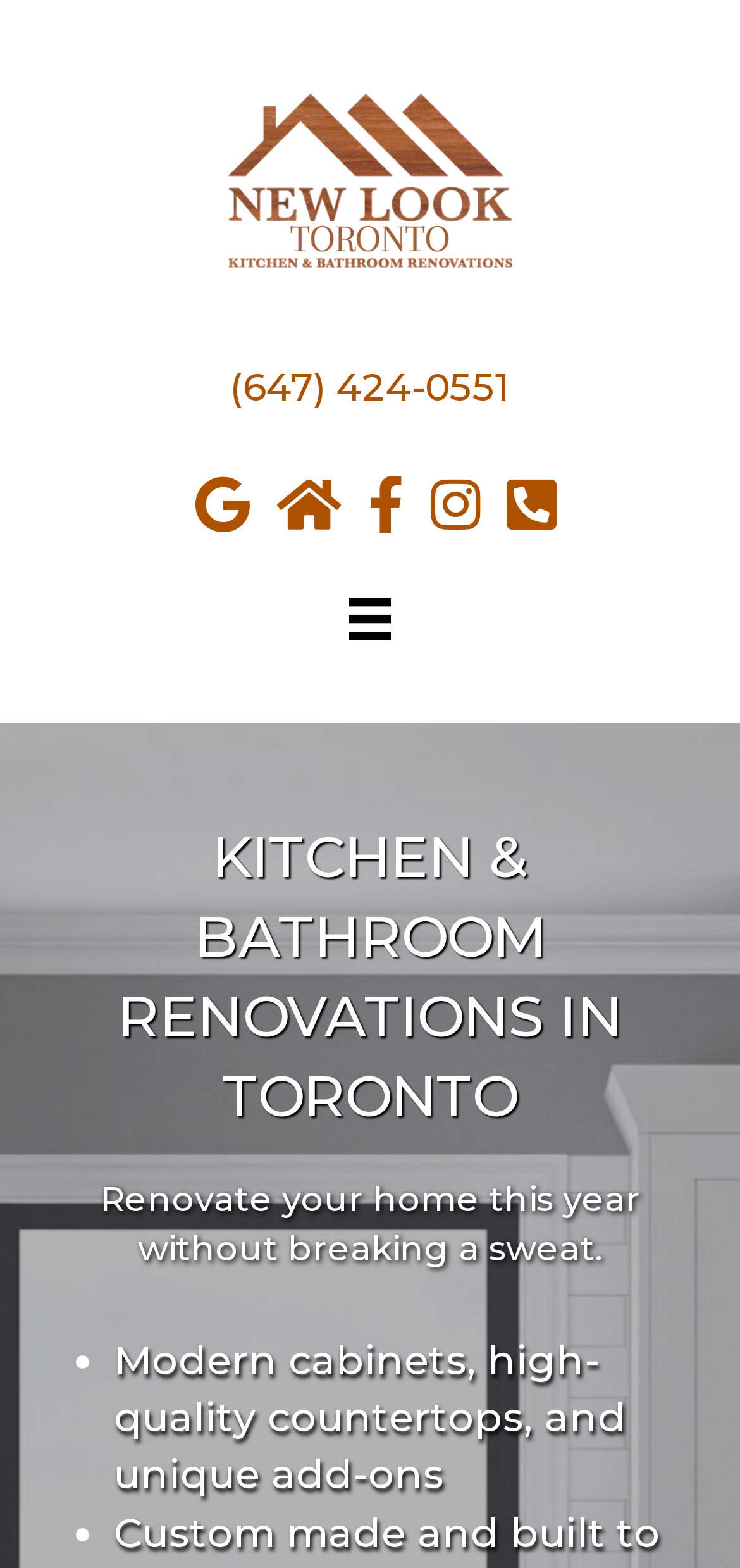What is the tone of the webpage?
Based on the screenshot, respond with a single word or phrase.

Professional